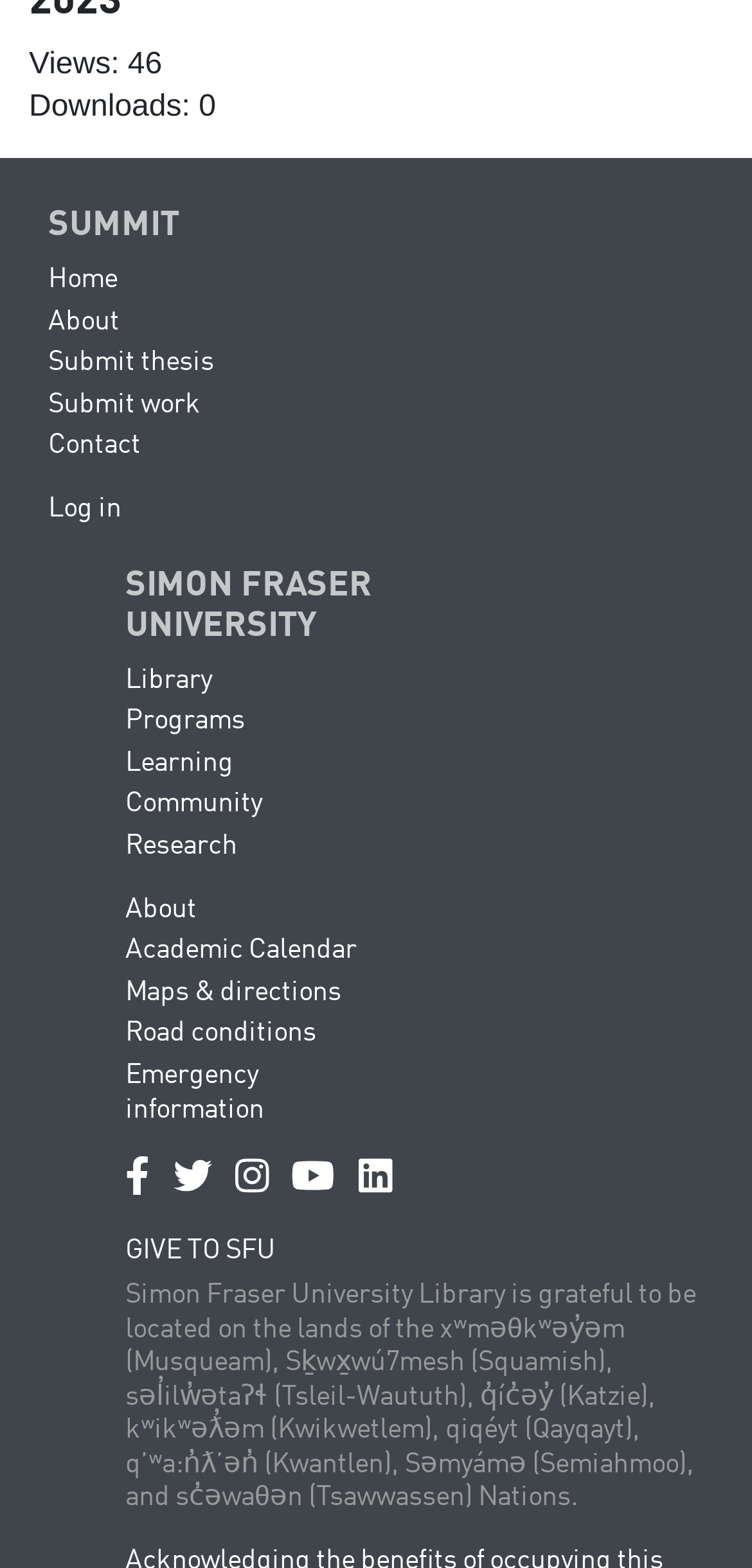Please identify the bounding box coordinates of the element that needs to be clicked to perform the following instruction: "Click the 'Facebook' link".

[0.167, 0.741, 0.199, 0.765]